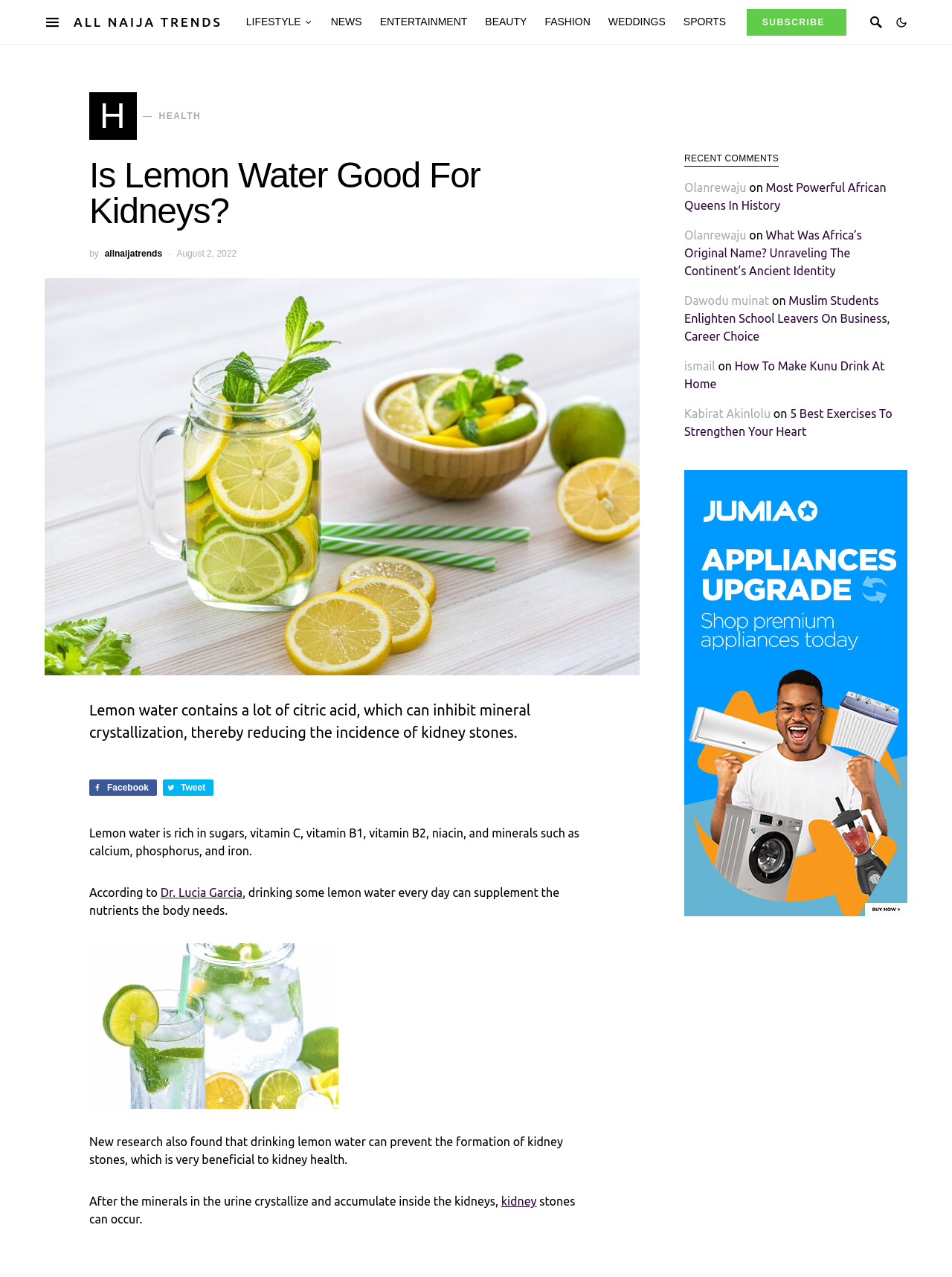Please find the bounding box coordinates (top-left x, top-left y, bottom-right x, bottom-right y) in the screenshot for the UI element described as follows: allnaijatrends

[0.11, 0.193, 0.17, 0.204]